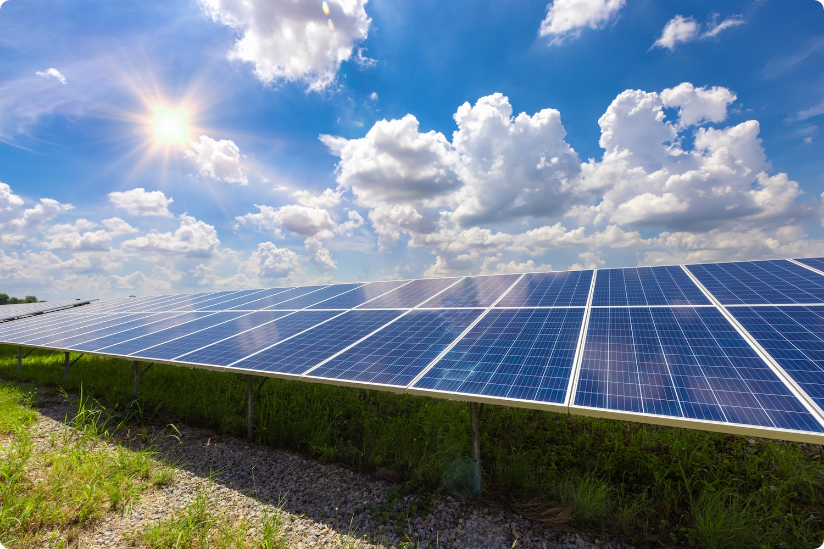Analyze the image and answer the question with as much detail as possible: 
What surrounds the solar panels?

The solar panels are surrounded by lush green grass and gravel pathways, indicating a well-maintained environment that promotes sustainable energy practices.